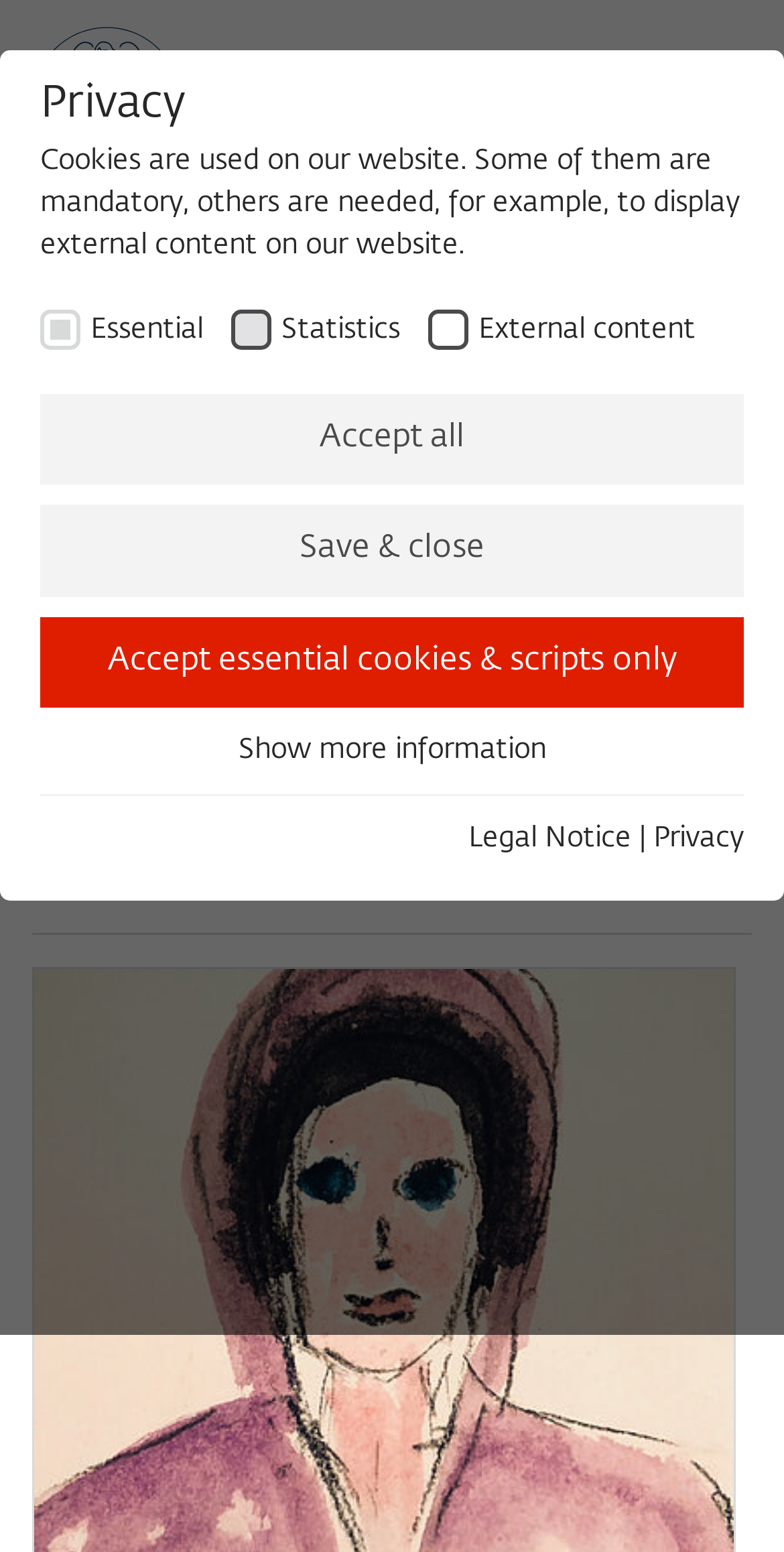What is the text on the top-left corner of the webpage?
From the image, respond with a single word or phrase.

Wissenschaftskolleg zu Berlin